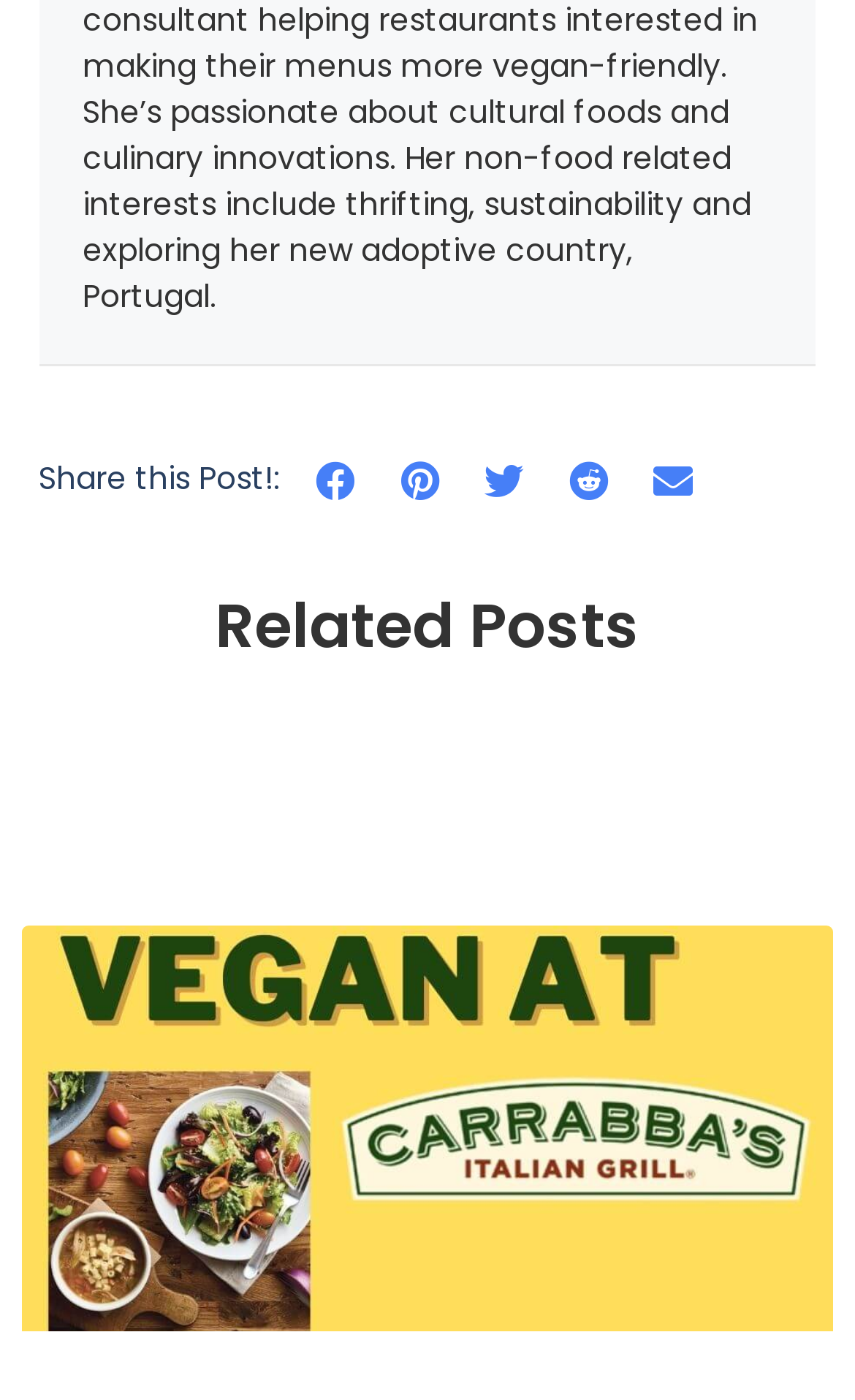How many buttons are there in the sharing options section?
Provide a detailed and well-explained answer to the question.

I counted the number of button elements in the sharing options section, which are 'Share on facebook', 'Share on pinterest', 'Share on twitter', 'Share on reddit', and 'Share on email'. Therefore, there are 5 buttons in the sharing options section.